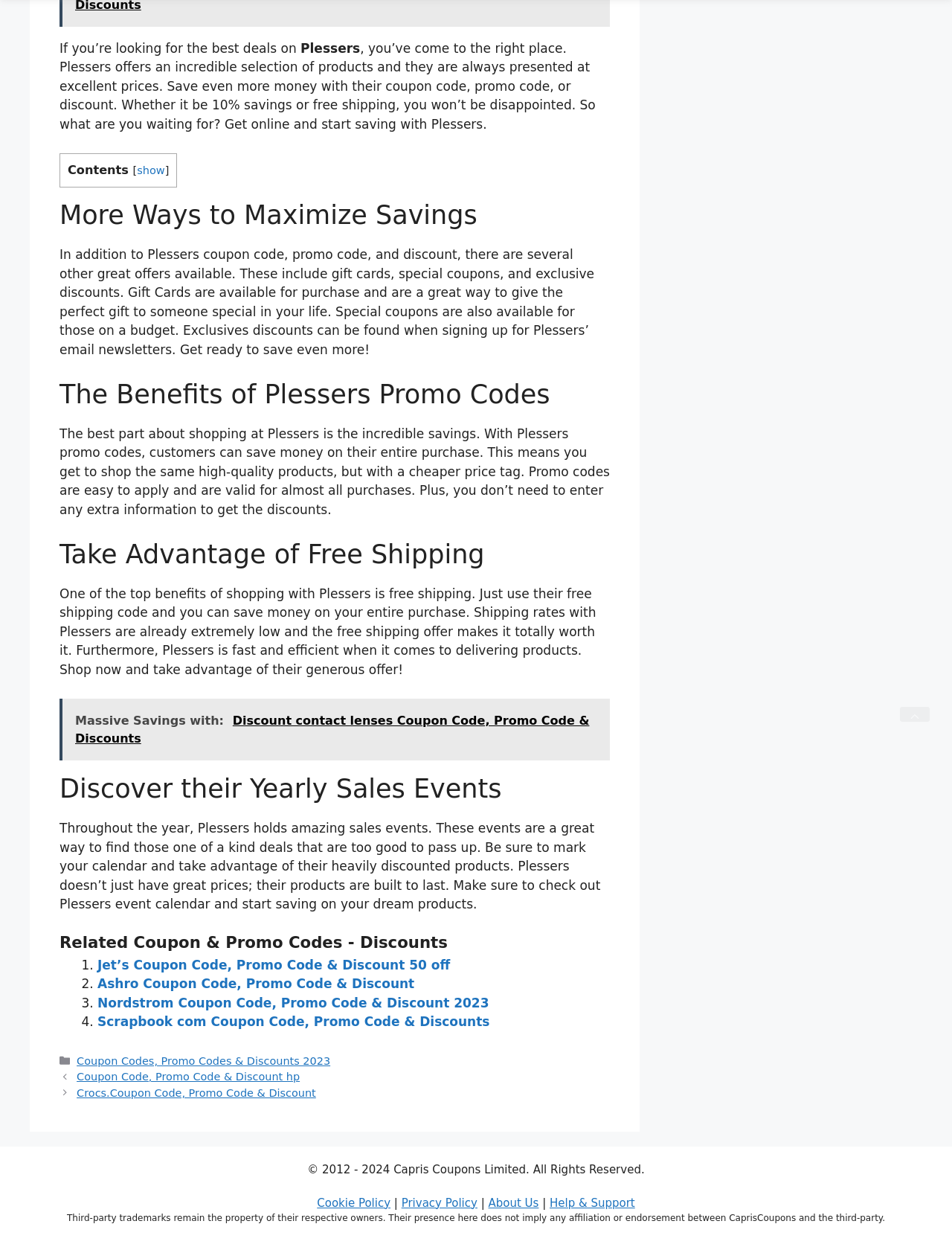Identify the bounding box coordinates for the element you need to click to achieve the following task: "Click on 'show'". Provide the bounding box coordinates as four float numbers between 0 and 1, in the form [left, top, right, bottom].

[0.144, 0.131, 0.173, 0.141]